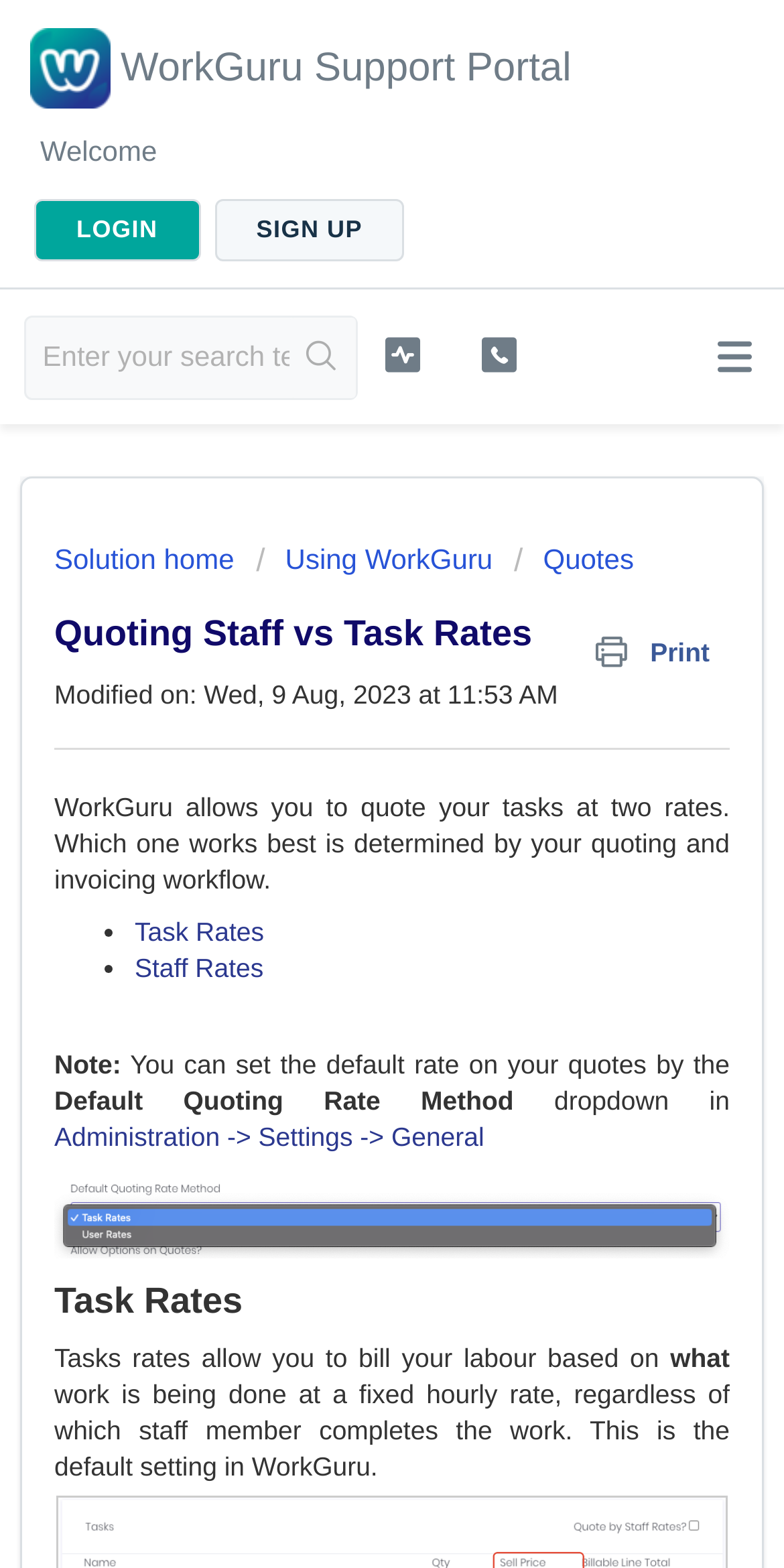Find and provide the bounding box coordinates for the UI element described with: "Sign up".

[0.273, 0.127, 0.516, 0.166]